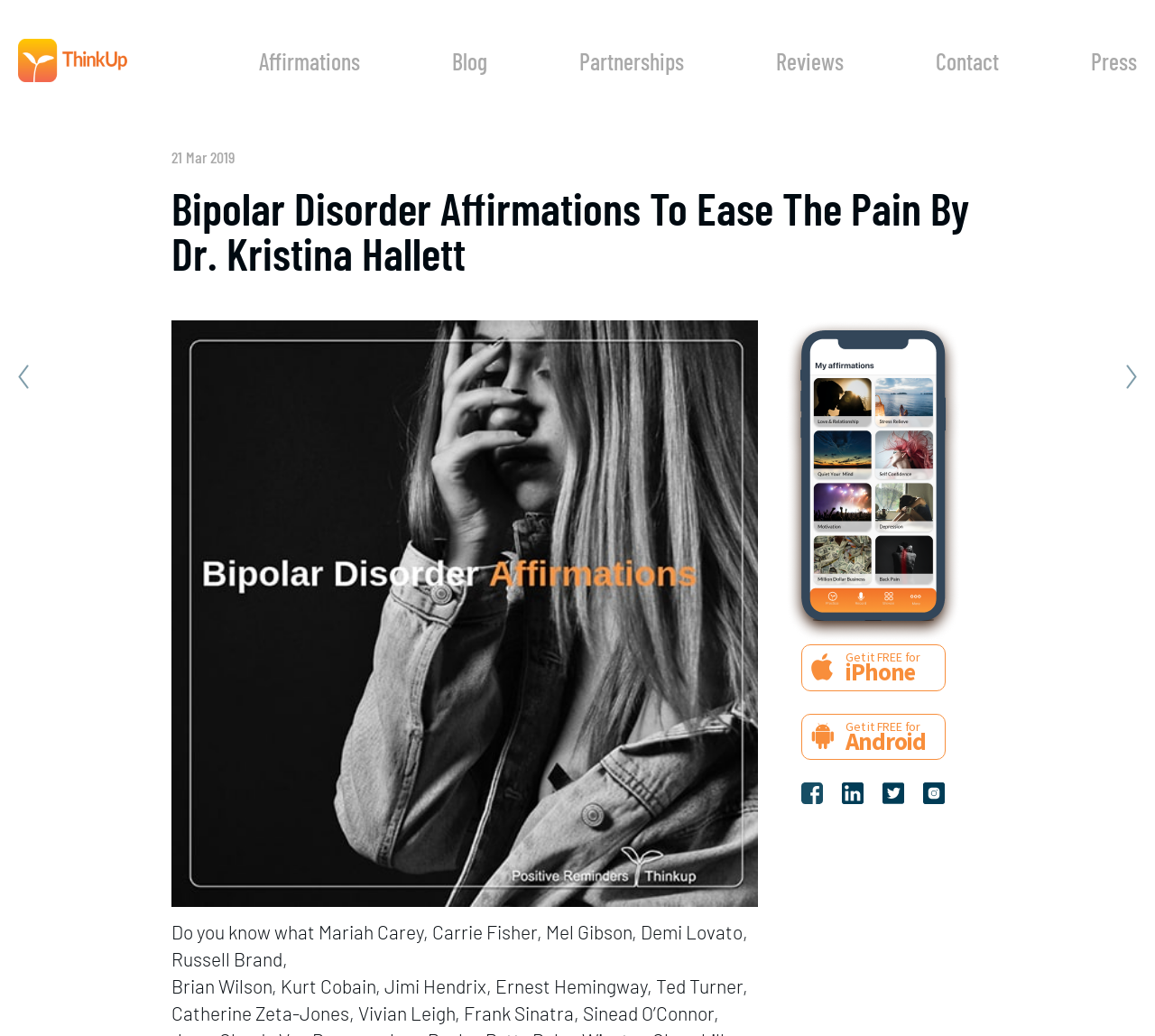Identify the bounding box coordinates for the region of the element that should be clicked to carry out the instruction: "Go to Affirmations page". The bounding box coordinates should be four float numbers between 0 and 1, i.e., [left, top, right, bottom].

[0.224, 0.045, 0.312, 0.072]